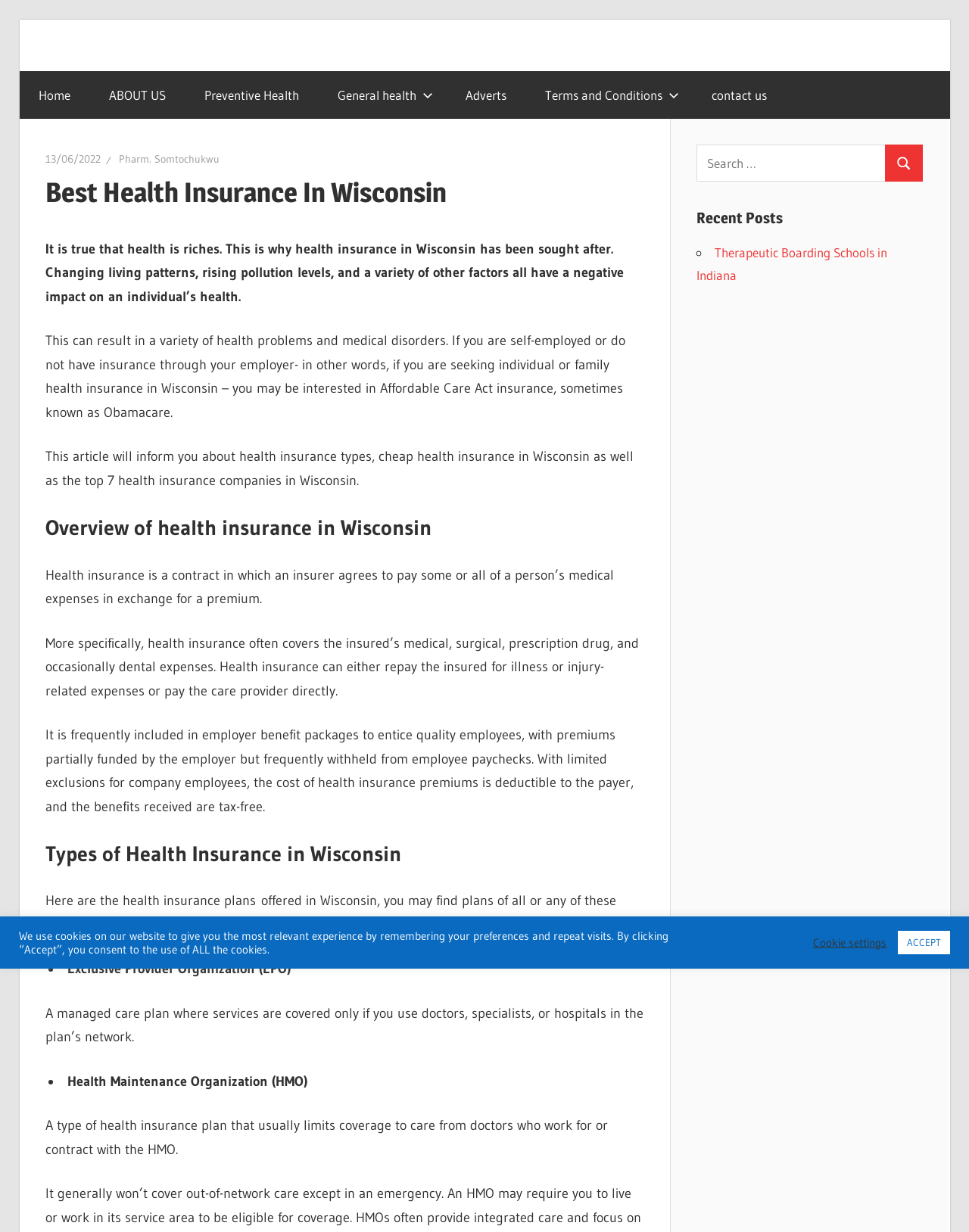Extract the heading text from the webpage.

Best Health Insurance In Wisconsin